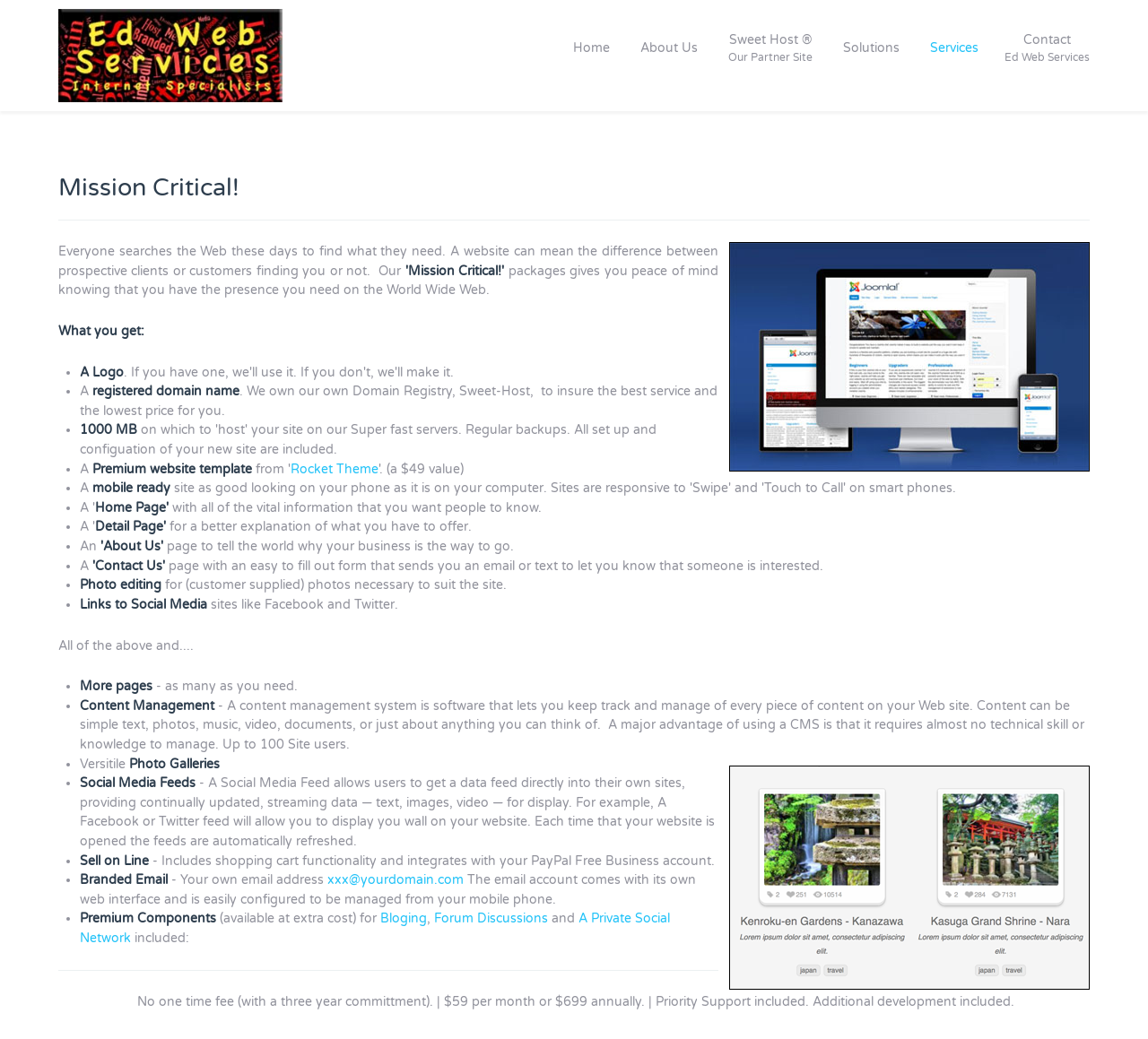Can you specify the bounding box coordinates for the region that should be clicked to fulfill this instruction: "Click on Rocket Theme".

[0.253, 0.444, 0.33, 0.459]